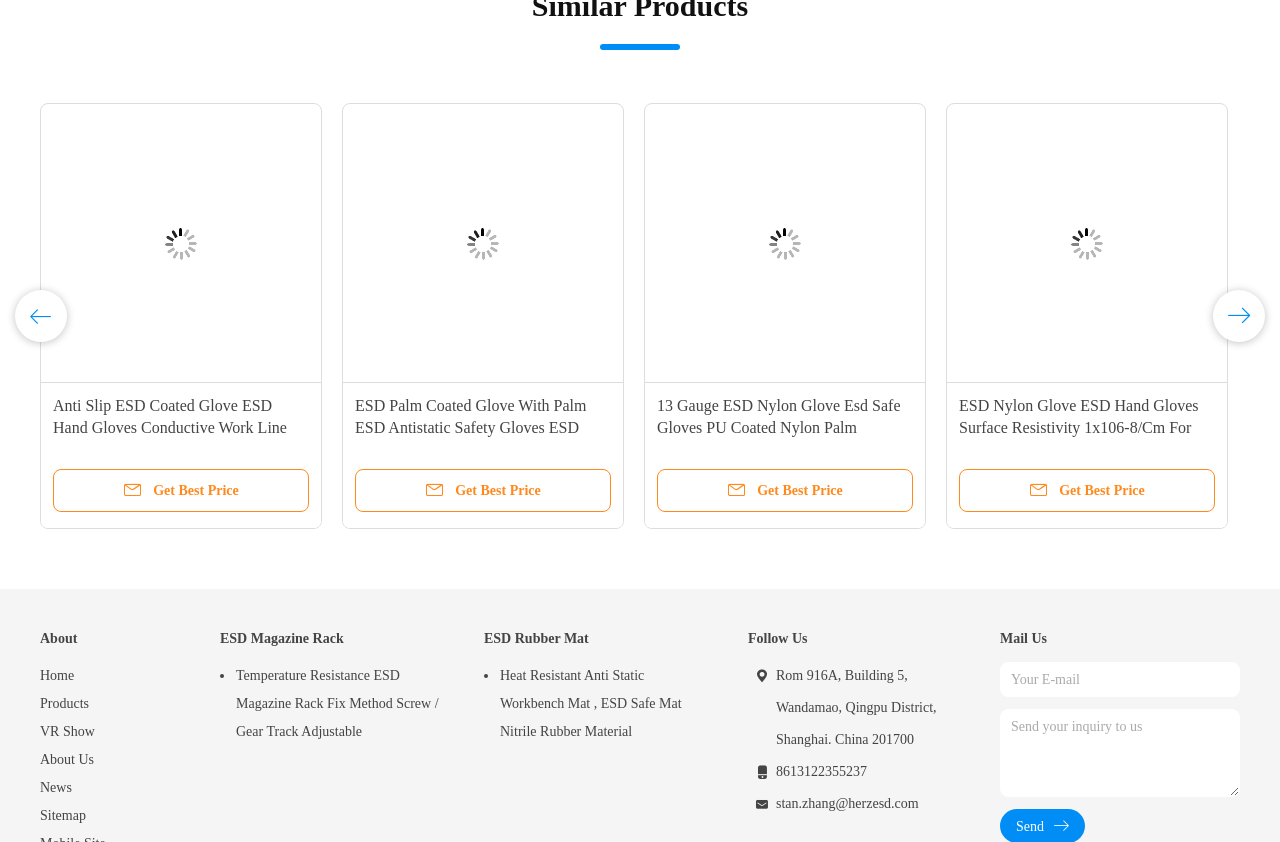Please provide a comprehensive response to the question based on the details in the image: What is the purpose of the 'Get Best Price' links?

The 'Get Best Price' links are located next to each product description, suggesting that they are related to obtaining the prices of the products. This implies that the purpose of these links is to allow users to get the best prices for the products.